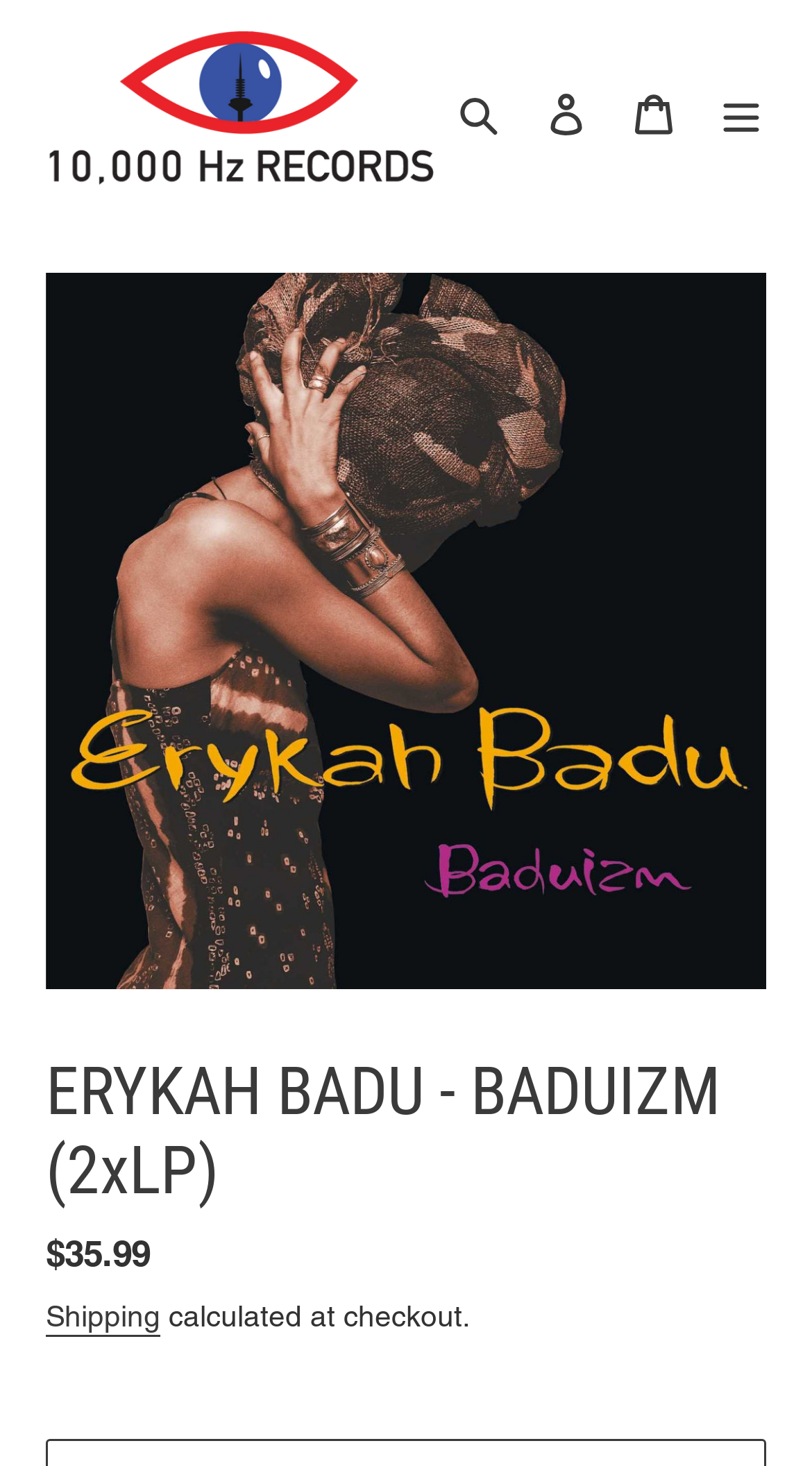Identify the bounding box coordinates for the UI element described by the following text: "Shipping". Provide the coordinates as four float numbers between 0 and 1, in the format [left, top, right, bottom].

[0.056, 0.886, 0.197, 0.912]